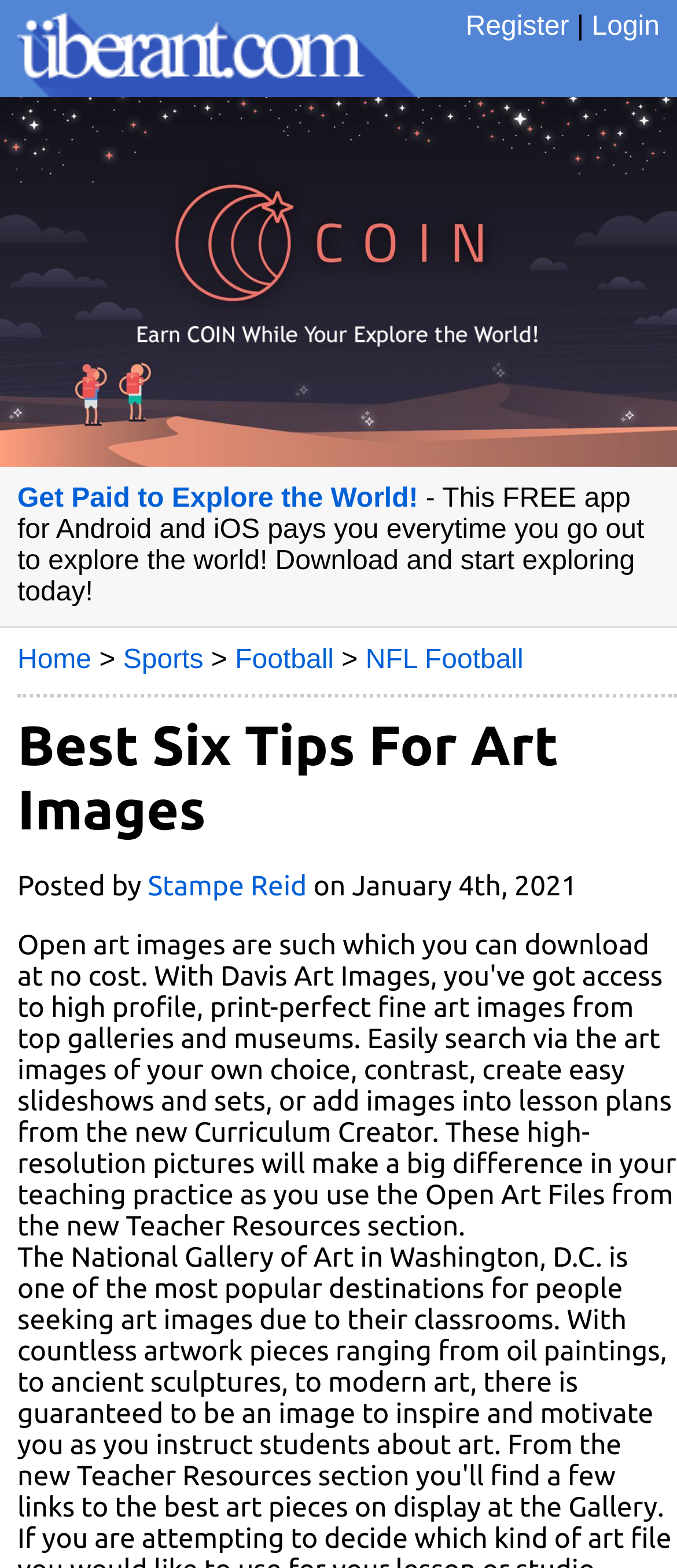Given the element description "Share" in the screenshot, predict the bounding box coordinates of that UI element.

None